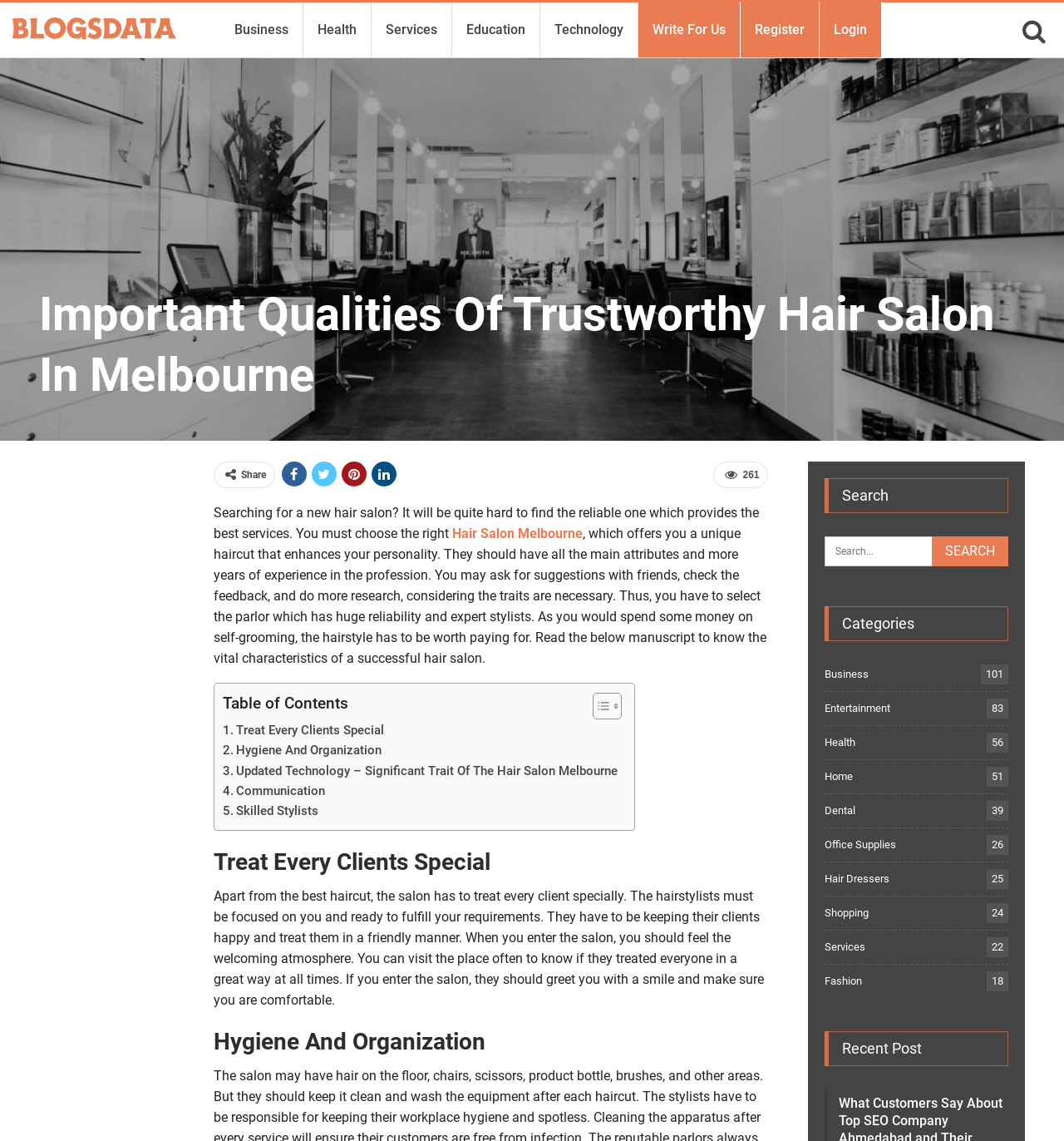Create a full and detailed caption for the entire webpage.

This webpage appears to be a blog post about the important qualities of a trustworthy hair salon in Melbourne. At the top of the page, there is a navigation menu with links to various categories such as Business, Health, Services, and more. Below the navigation menu, there is a heading that reads "Important Qualities Of Trustworthy Hair Salon In Melbourne" followed by a brief introduction to the topic.

The introduction is accompanied by social media links and a share button. Below the introduction, there is a table of contents that outlines the main points of the article, including treating every client specially, hygiene and organization, updated technology, communication, and skilled stylists.

The article is divided into sections, each with a heading and a detailed description of the importance of each quality in a hair salon. The sections are arranged in a logical order, with the first section discussing the importance of treating every client specially, followed by sections on hygiene and organization, updated technology, communication, and skilled stylists.

On the right-hand side of the page, there is a sidebar that contains a search bar, categories, and recent posts. The categories section lists various topics such as Business, Entertainment, Health, and more, with the number of posts in each category. The recent posts section lists the titles of recent articles.

At the bottom of the page, there is a section about the author and a link to view all posts. Overall, the webpage is well-organized and easy to navigate, with a clear structure and relevant information about the topic.